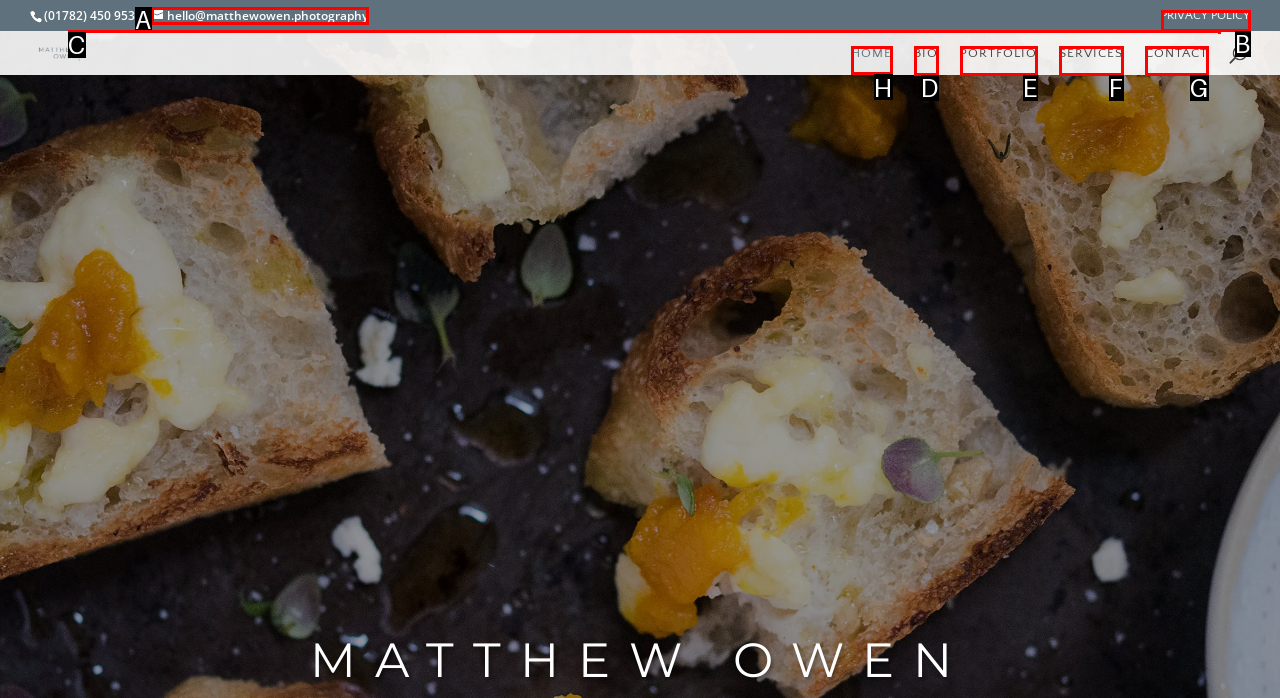Which UI element should you click on to achieve the following task: visit the homepage? Provide the letter of the correct option.

H